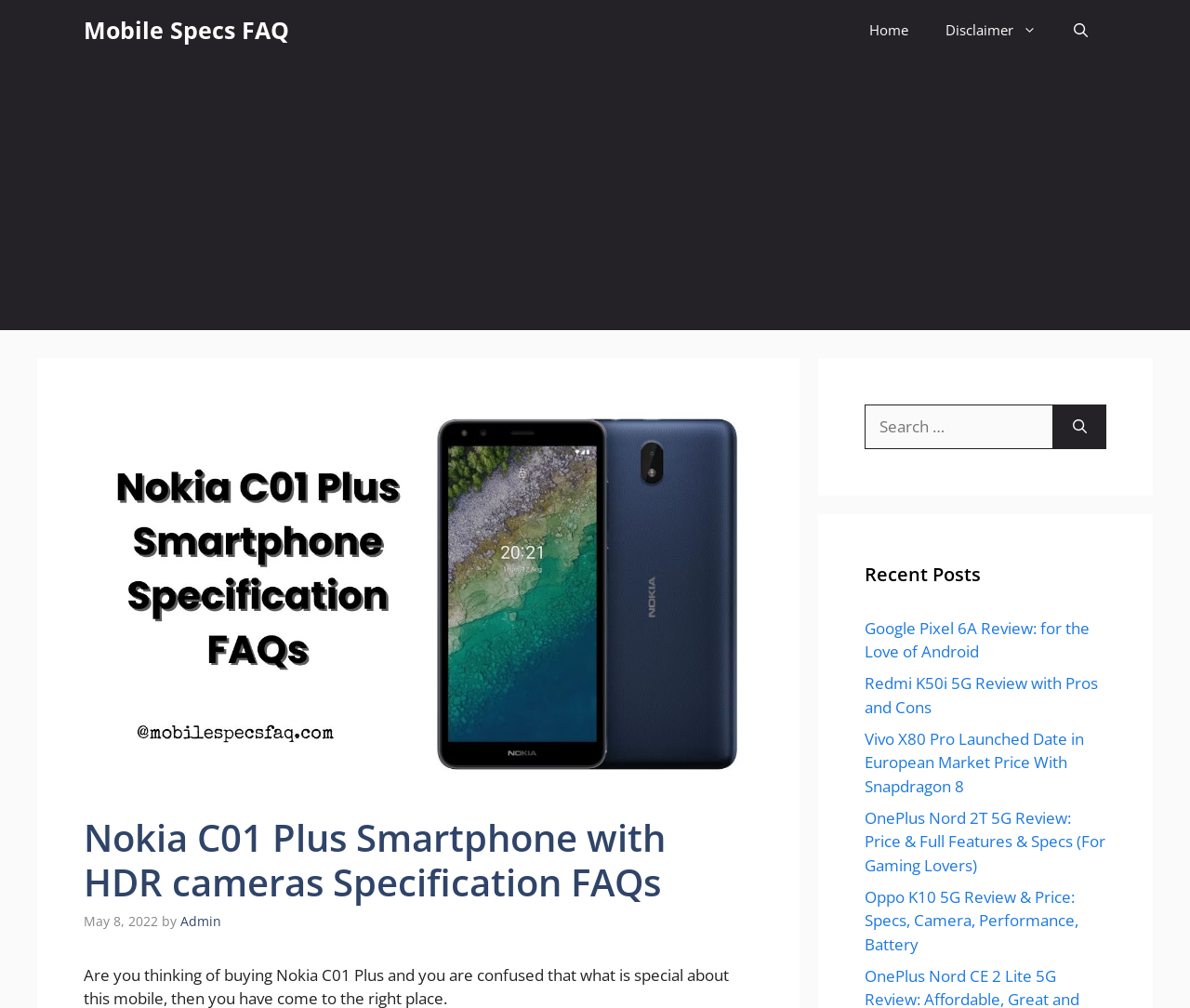Please locate the bounding box coordinates of the element's region that needs to be clicked to follow the instruction: "Go to Mobile Specs FAQ". The bounding box coordinates should be provided as four float numbers between 0 and 1, i.e., [left, top, right, bottom].

[0.07, 0.0, 0.243, 0.06]